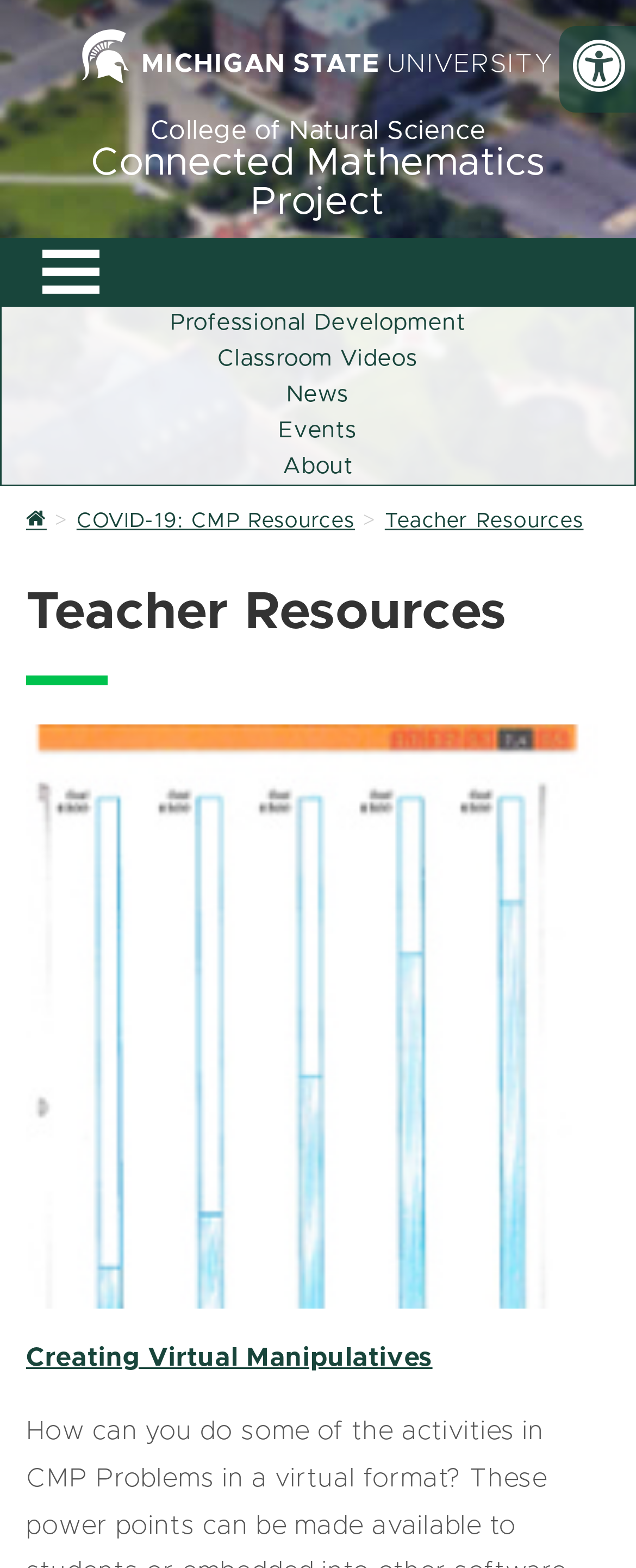What is the topic of the 'Creating Virtual Manipulatives' link?
Look at the image and answer with only one word or phrase.

Virtual Manipulatives